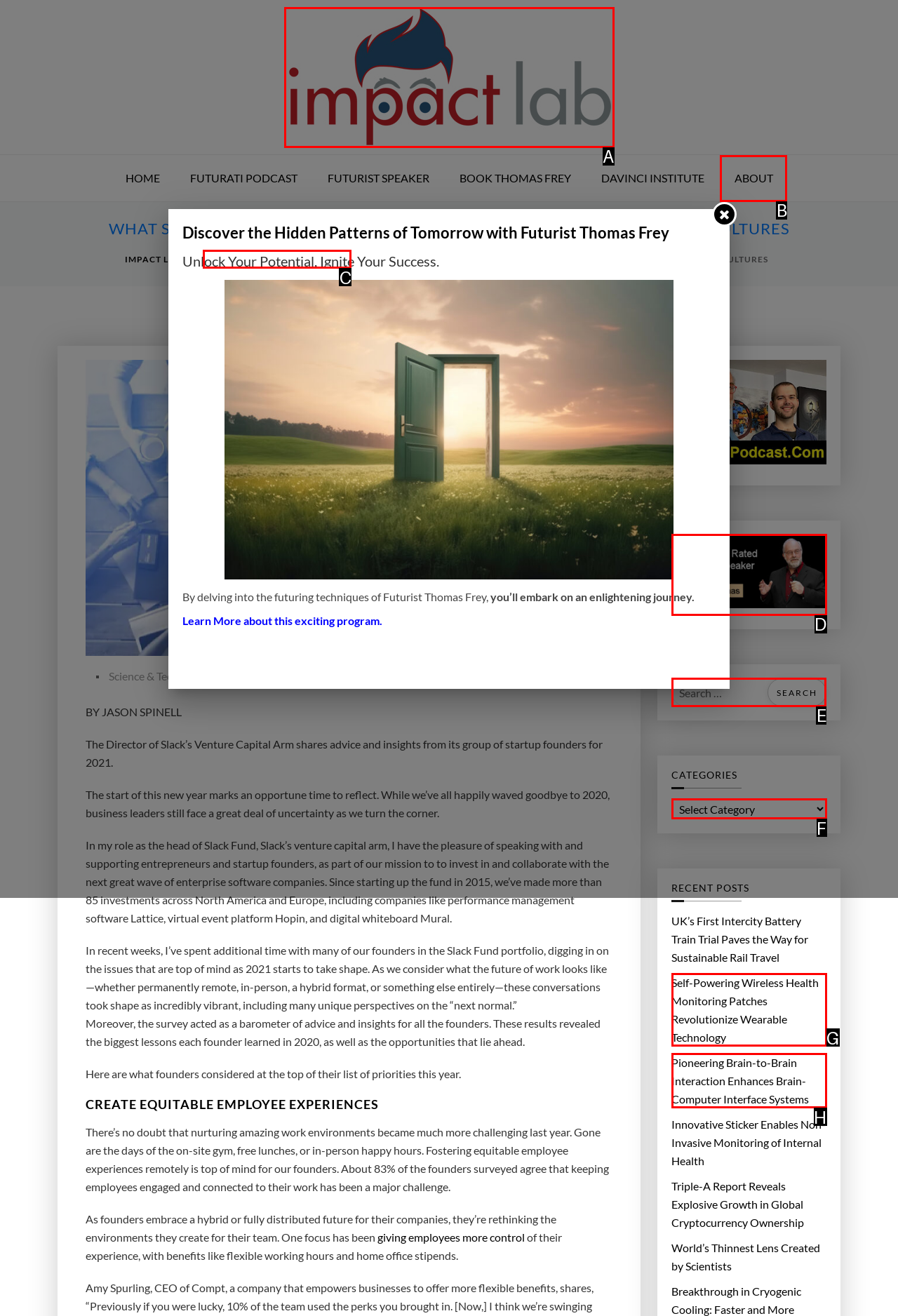Determine which HTML element I should select to execute the task: search for something
Reply with the corresponding option's letter from the given choices directly.

None